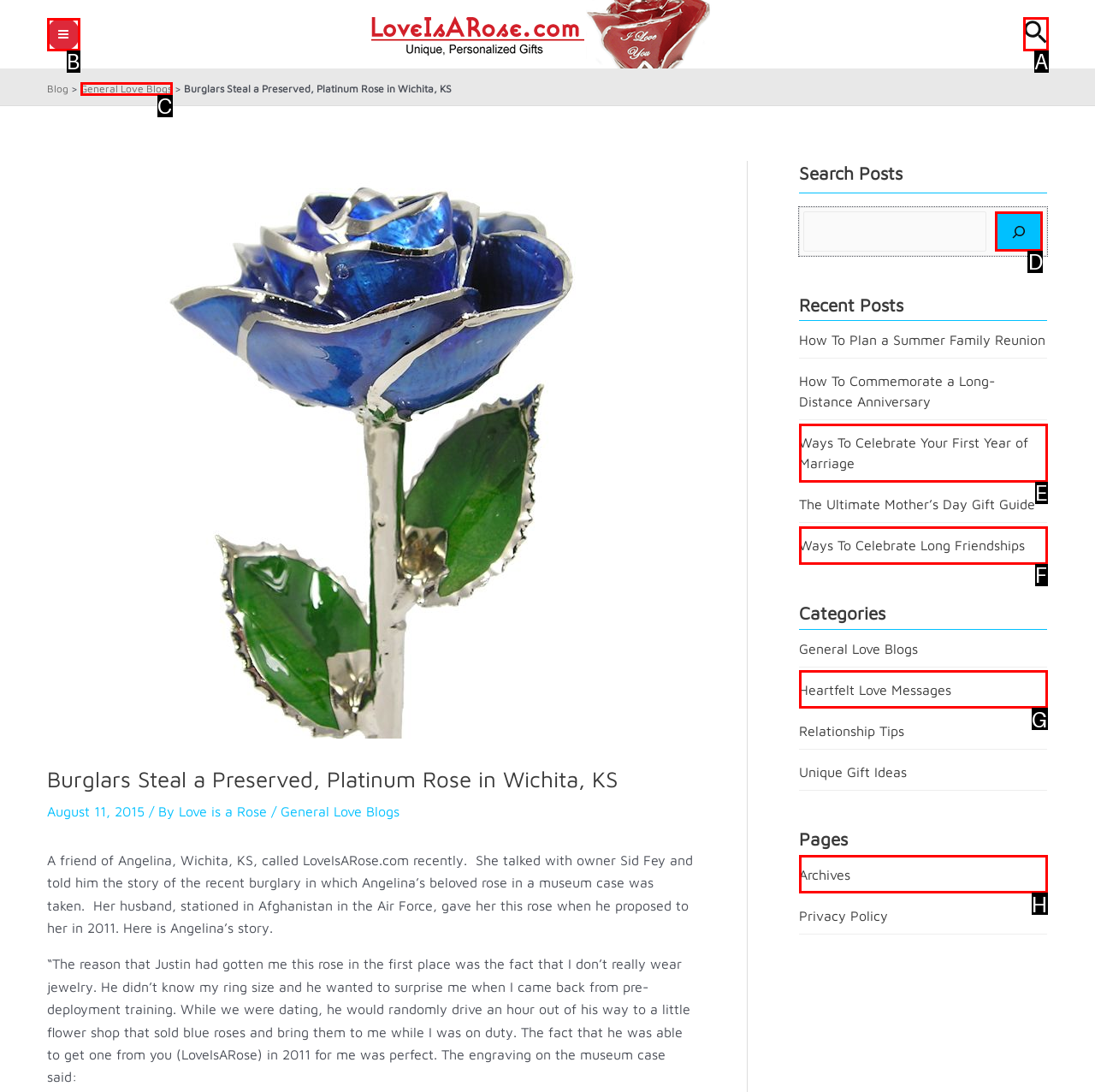Show which HTML element I need to click to perform this task: Search for posts Answer with the letter of the correct choice.

D